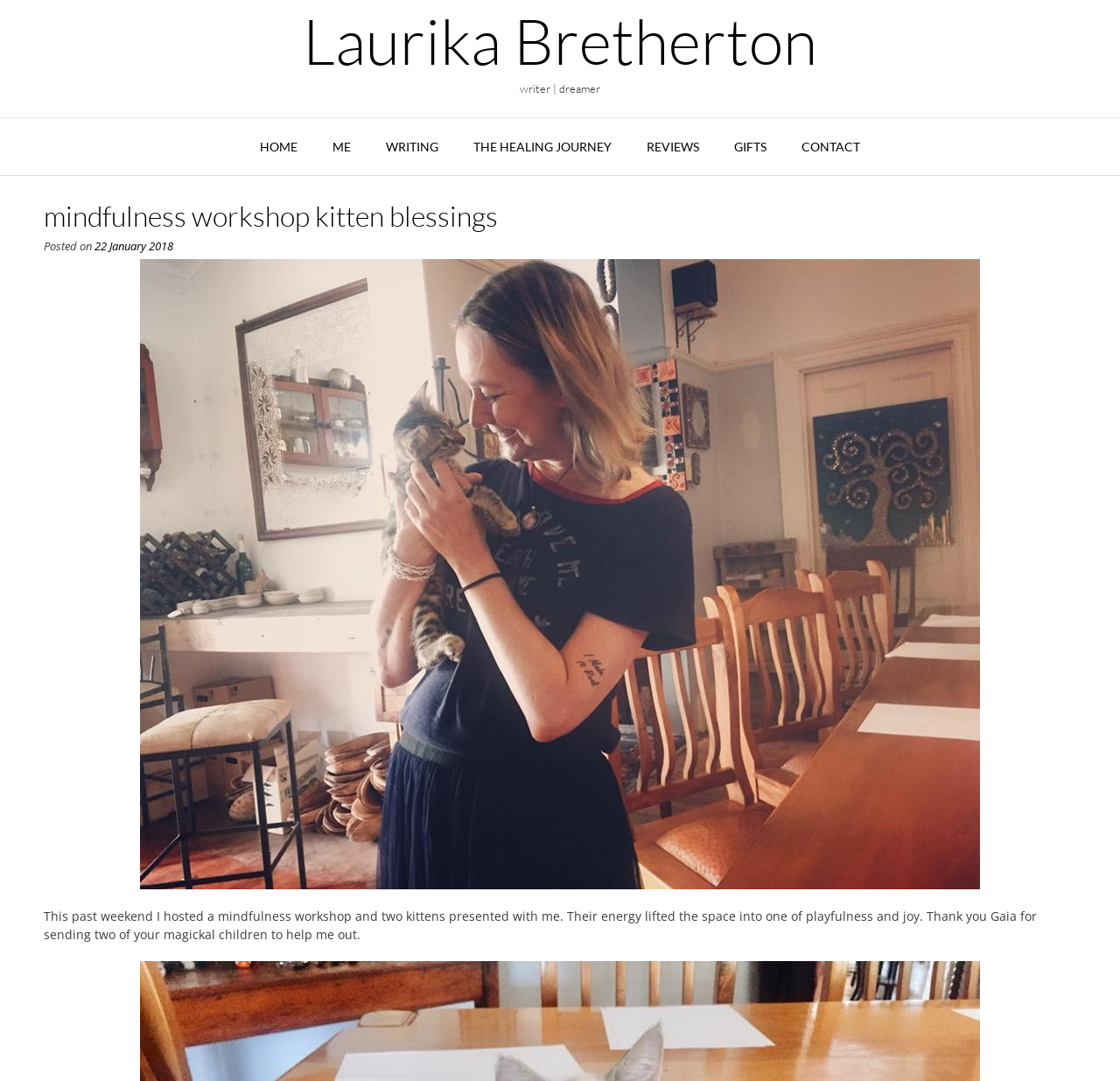Create an in-depth description of the webpage, covering main sections.

The webpage is about Laurika Bretherton, a writer and dreamer, who hosted a mindfulness workshop. At the top of the page, there is a heading with her name, which is also a link. Below her name, there is a subtitle "writer | dreamer". 

On the top left side of the page, there is a navigation menu with links to different sections, including "HOME", "ME", "WRITING", "THE HEALING JOURNEY", "REVIEWS", "GIFTS", and "CONTACT". 

Below the navigation menu, there is a main content area. The main content is about a mindfulness workshop, where two kittens were present. The article starts with a heading "mindfulness workshop kitten blessings", which is also a link. The date of the post, "22 January 2018", is mentioned below the heading. 

The main text of the article describes the experience of hosting the mindfulness workshop with the two kittens, stating that their energy lifted the space into one of playfulness and joy. The text expresses gratitude to Gaia for sending the two kittens to help out.